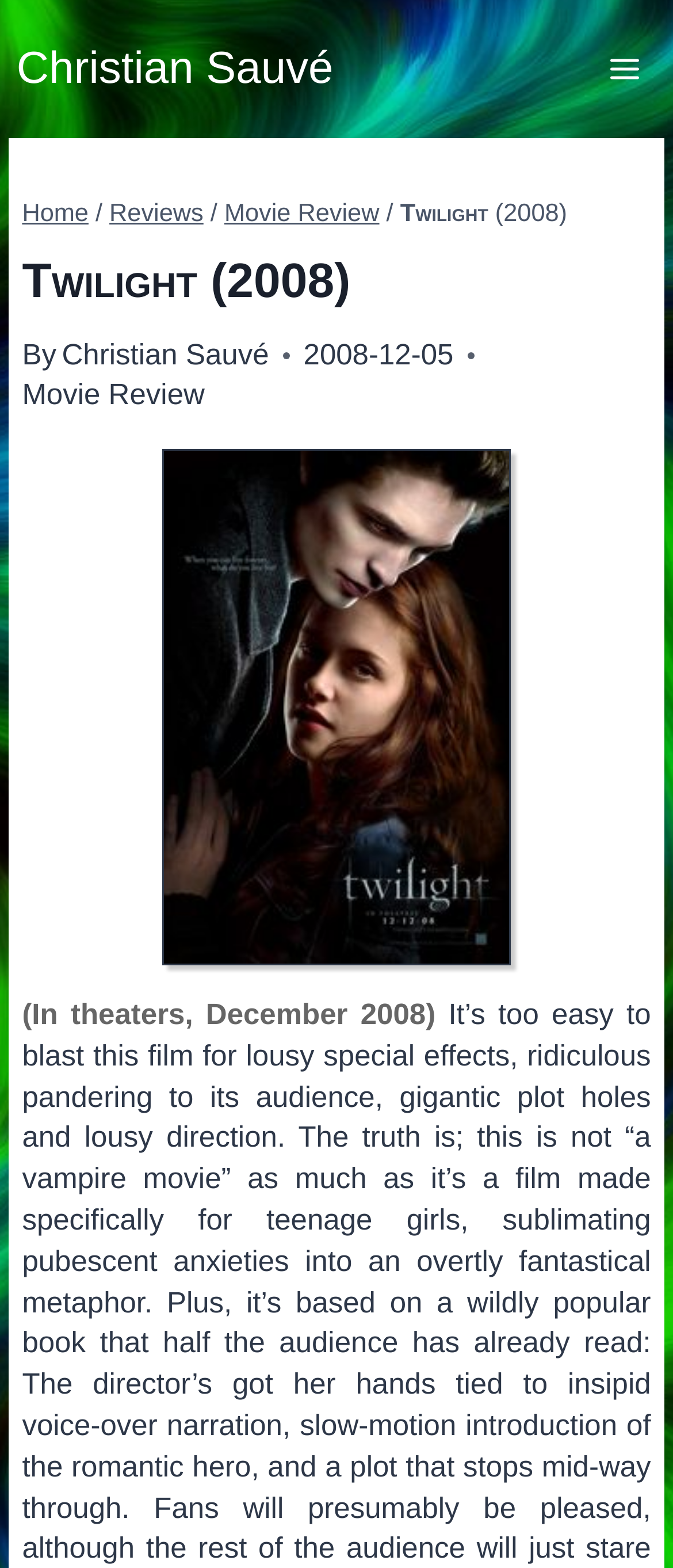Identify the bounding box for the UI element specified in this description: "Toggle Menu". The coordinates must be four float numbers between 0 and 1, formatted as [left, top, right, bottom].

[0.881, 0.027, 0.975, 0.061]